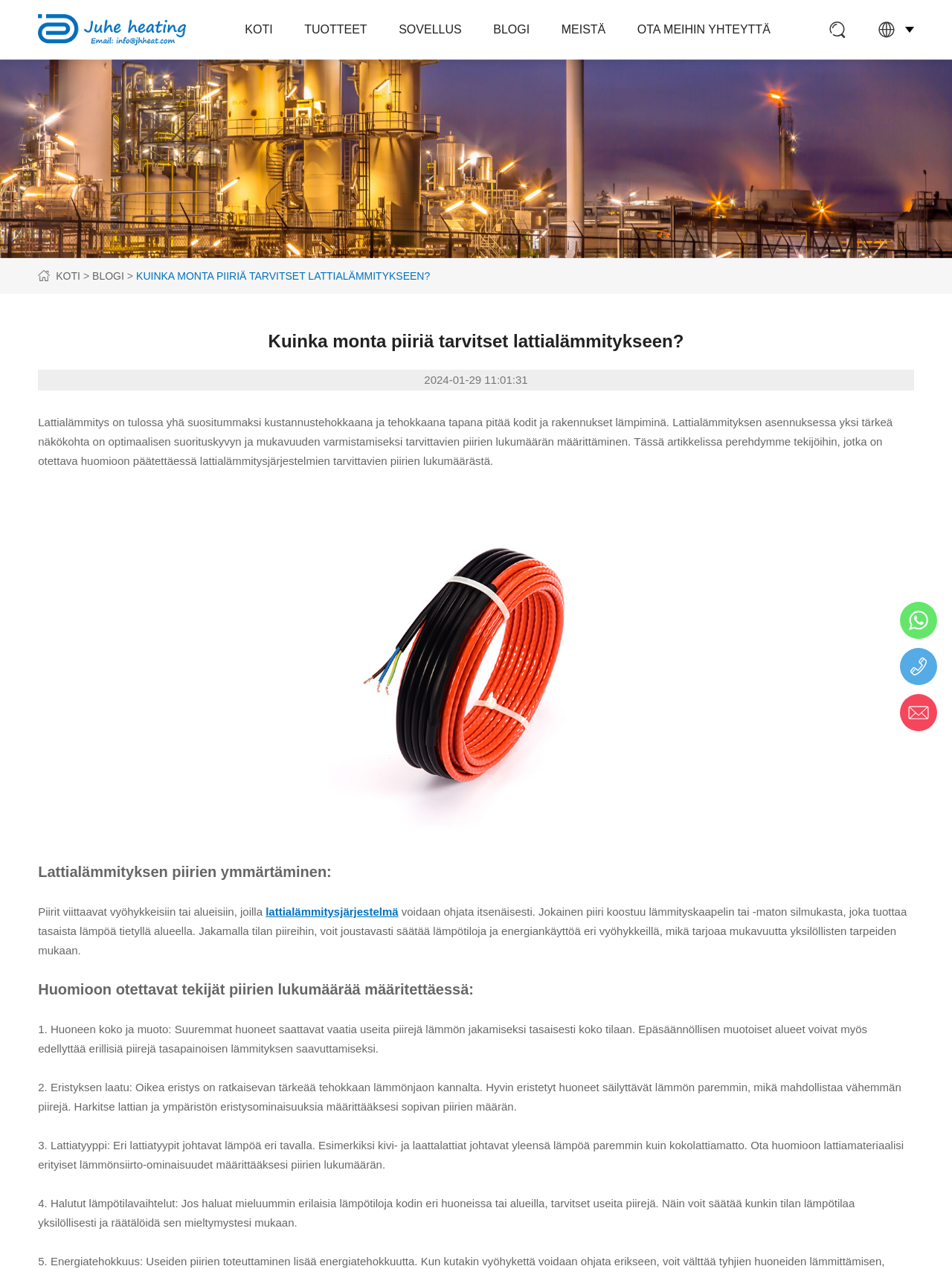Create a detailed summary of all the visual and textual information on the webpage.

This webpage appears to be an article about floor heating, specifically discussing how to determine the number of circuits needed for a floor heating system. 

At the top of the page, there is a navigation bar with links to different sections of the website, including "KOTI" (home), "TUOTTEET" (products), "SOVELLUS" (application), "BLOGI" (blog), "MEISTÄ" (about us), and "OTA MEIHIN YHTEYTTÄ" (contact us). 

Below the navigation bar, there is a search bar with a text box and a search button. 

The main content of the page is divided into sections, each with a heading. The first section has a heading "Kuinka monta piiriä tarvitset lattialämmitykseen?" (How many circuits do you need for floor heating?) and a brief introduction to the topic. 

The second section has a heading "Lattialämmityksen piirien ymmärtäminen" (Understanding floor heating circuits) and explains what floor heating circuits are and how they work. 

The third section has a heading "Huomioon otettavat tekijät piirien lukumäärää määritettäessä" (Factors to consider when determining the number of circuits) and lists four factors to consider: room size and shape, insulation quality, floor type, and desired temperature variations. 

Throughout the page, there are several images, including a logo at the top and an image of electric heating cables. 

At the bottom of the page, there are three links, but their text is not provided.